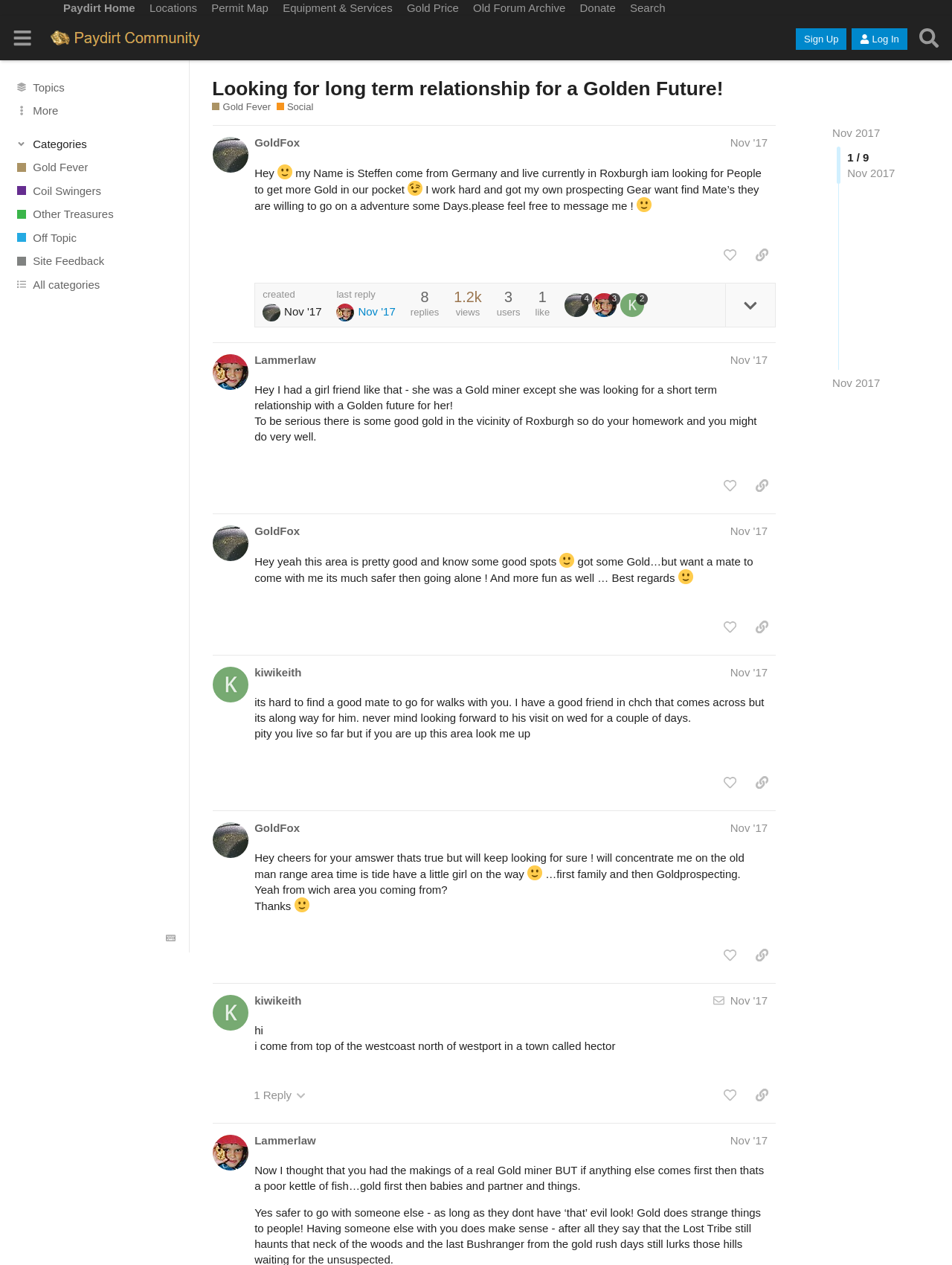Specify the bounding box coordinates of the area to click in order to follow the given instruction: "Click on the 'Sign Up' button."

[0.836, 0.022, 0.889, 0.039]